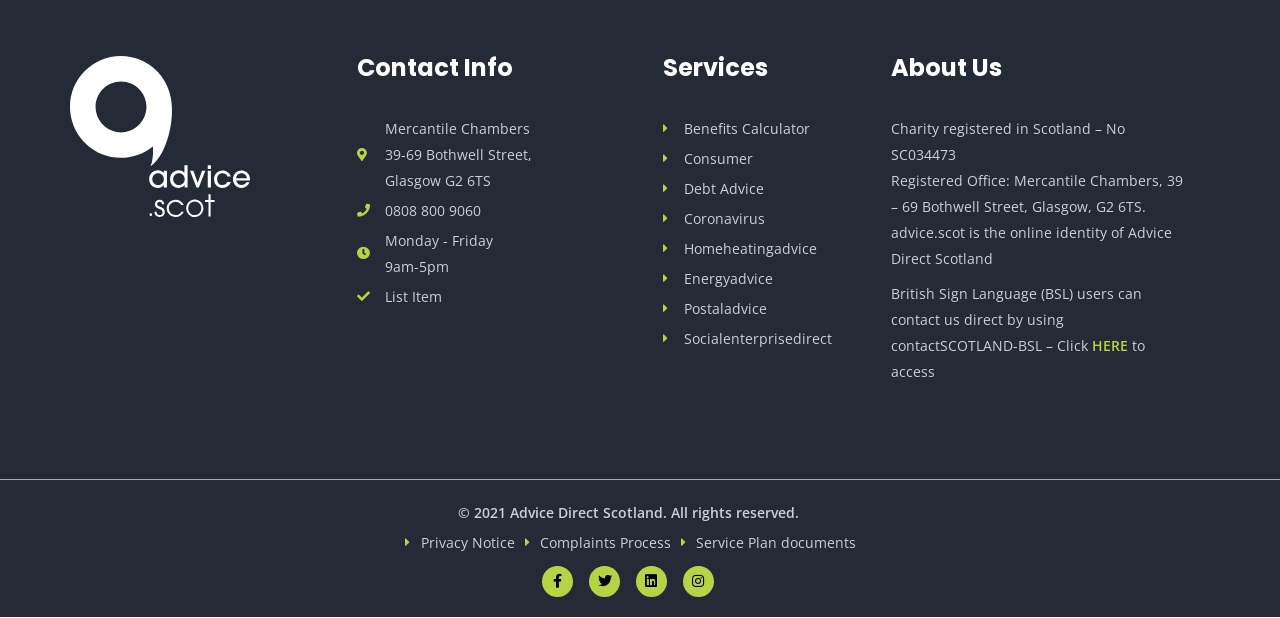Predict the bounding box coordinates of the area that should be clicked to accomplish the following instruction: "Get benefits calculator". The bounding box coordinates should consist of four float numbers between 0 and 1, i.e., [left, top, right, bottom].

[0.518, 0.188, 0.696, 0.23]